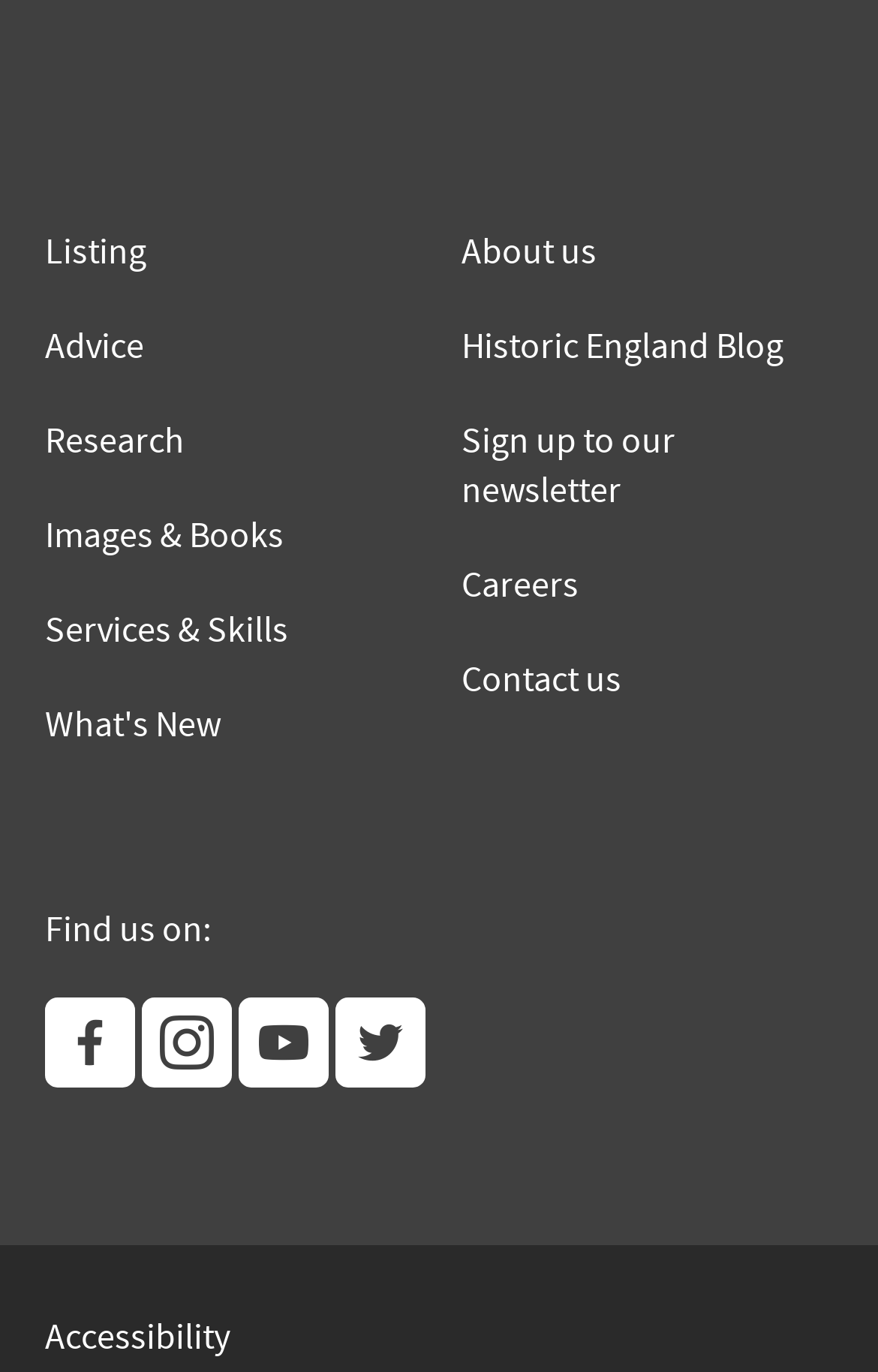Find the bounding box coordinates of the clickable element required to execute the following instruction: "Contact us". Provide the coordinates as four float numbers between 0 and 1, i.e., [left, top, right, bottom].

[0.526, 0.479, 0.708, 0.511]